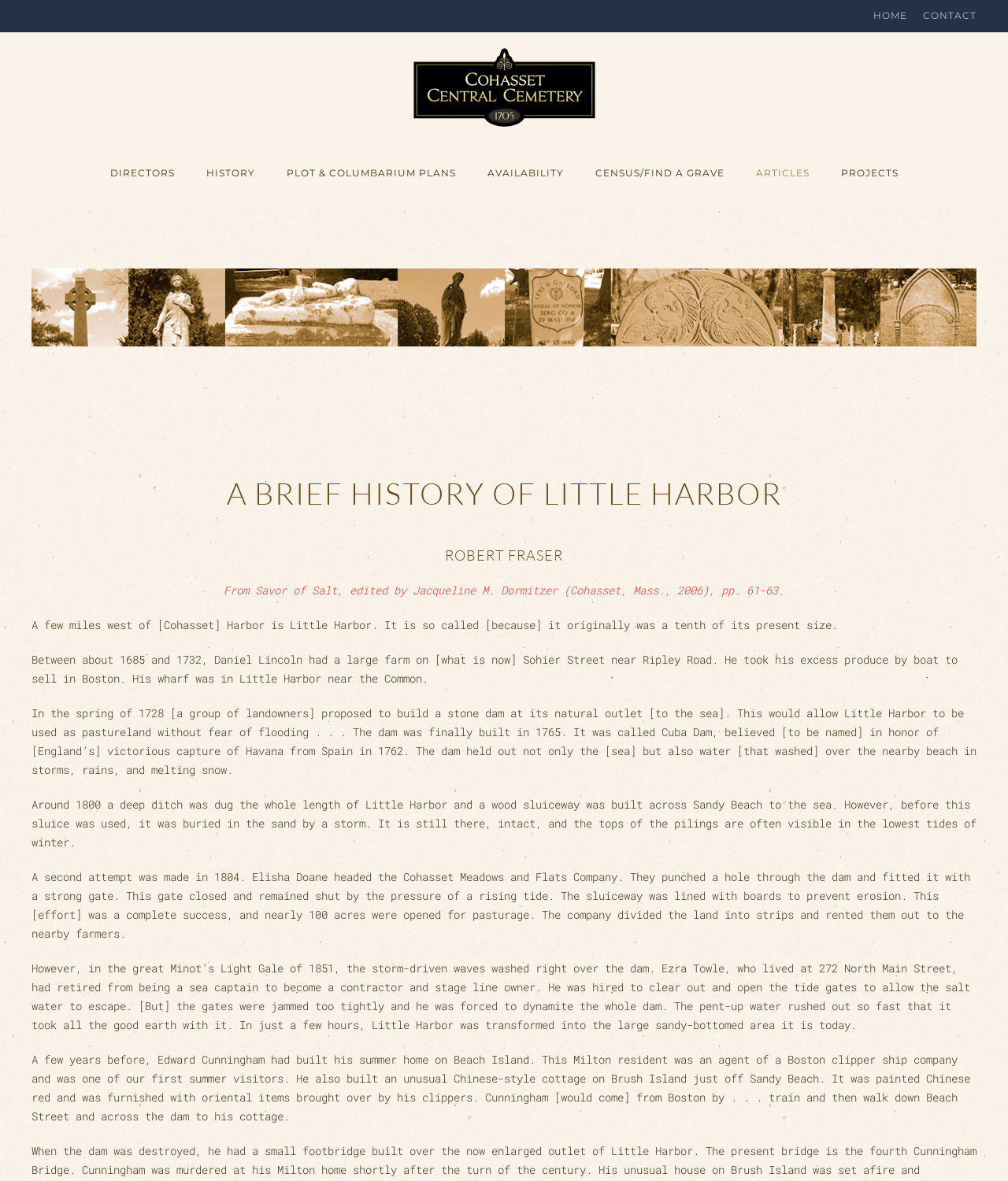Write a detailed summary of the webpage.

The webpage is about the history of Little Harbor, a harbor in Cohasset, Massachusetts. At the top left corner, there is a link to "Skip to main content". On the top right corner, there are several links to different sections of the website, including "HOME", "CONTACT", "DIRECTORS", "HISTORY", "PLOT & COLUMBARIUM PLANS", "AVAILABILITY", "CENSUS/FIND A GRAVE", "ARTICLES", and "PROJECTS".

Below the links, there is a banner image of Cohasset Central Cemetery, which spans almost the entire width of the page. Below the banner, there is a heading "A BRIEF HISTORY OF LITTLE HARBOR" followed by a subheading "ROBERT FRASER". 

The main content of the page is a series of paragraphs that describe the history of Little Harbor. The text is divided into several sections, each describing a different period in the history of the harbor. The first section describes how Little Harbor was originally a small area, but was expanded by building a dam in 1765. The second section describes how a deep ditch was dug and a wood sluiceway was built to connect the harbor to the sea, but it was buried in the sand by a storm. 

The third section describes how a second attempt was made in 1804 to connect the harbor to the sea, which was successful and allowed nearly 100 acres of land to be used for pasturage. The fourth section describes how the dam was destroyed in the great Minot’s Light Gale of 1851, and how it was cleared out and opened to allow the salt water to escape. 

The final section describes how Edward Cunningham, a summer visitor, built a summer home on Beach Island and an unusual Chinese-style cottage on Brush Island. Throughout the text, there are no images, but there is a link to "Back to home" on the top left corner, which is accompanied by an image of Cohasset Central Cemetery.